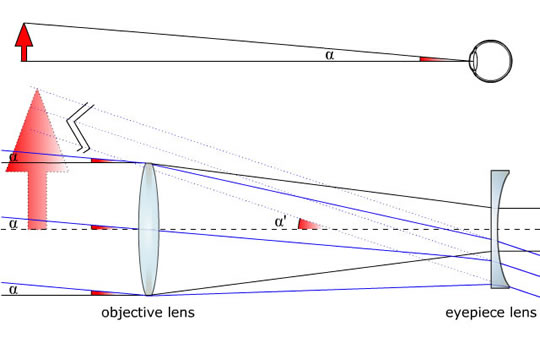Refer to the image and answer the question with as much detail as possible: What is the function of the eyepiece lens?

The eyepiece lens is responsible for magnifying the focused light from the objective lens, allowing the viewer to observe a larger and more detailed image of the distant object.